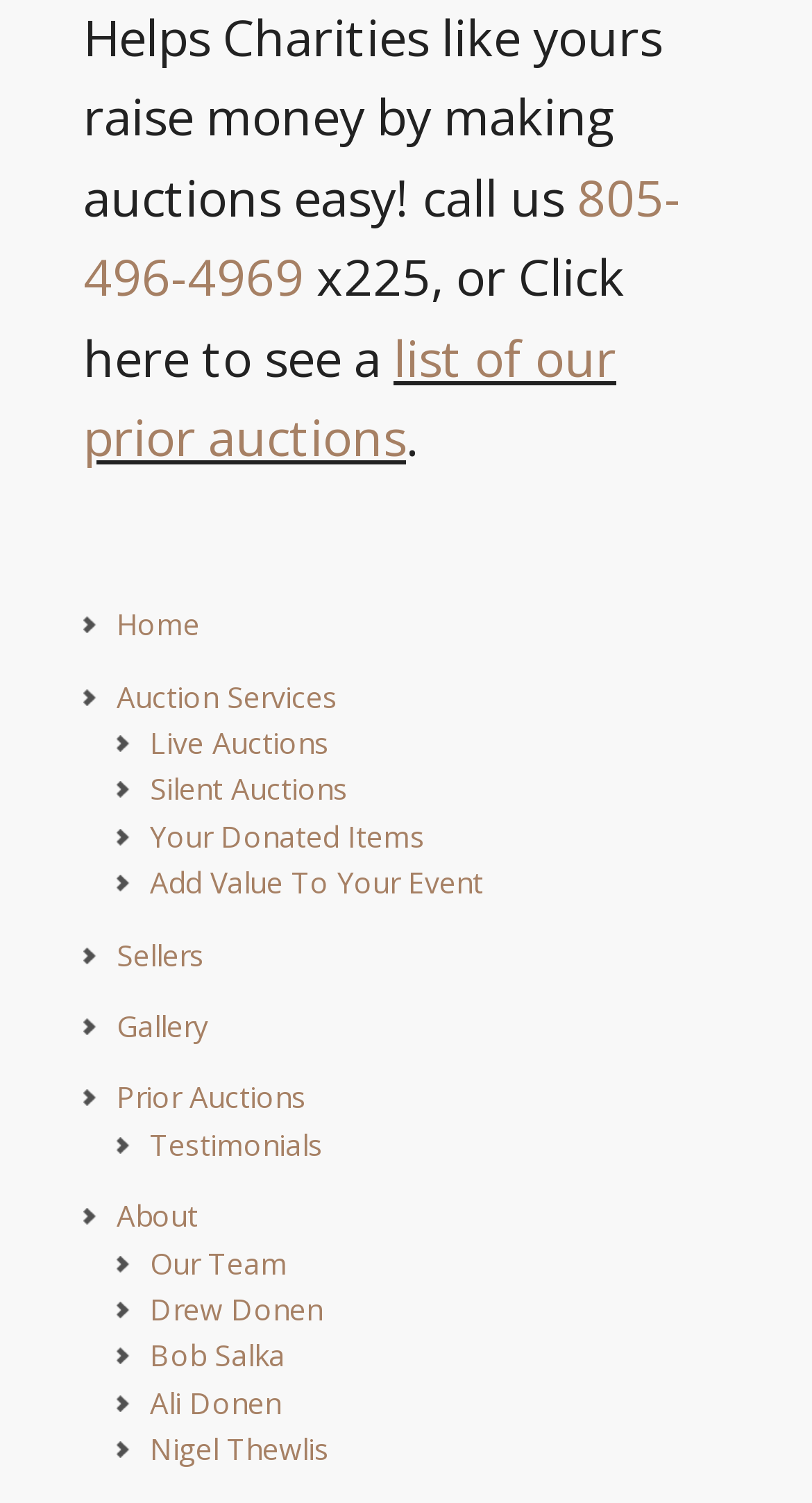Use a single word or phrase to respond to the question:
What is the last link listed under 'About'?

Nigel Thewlis